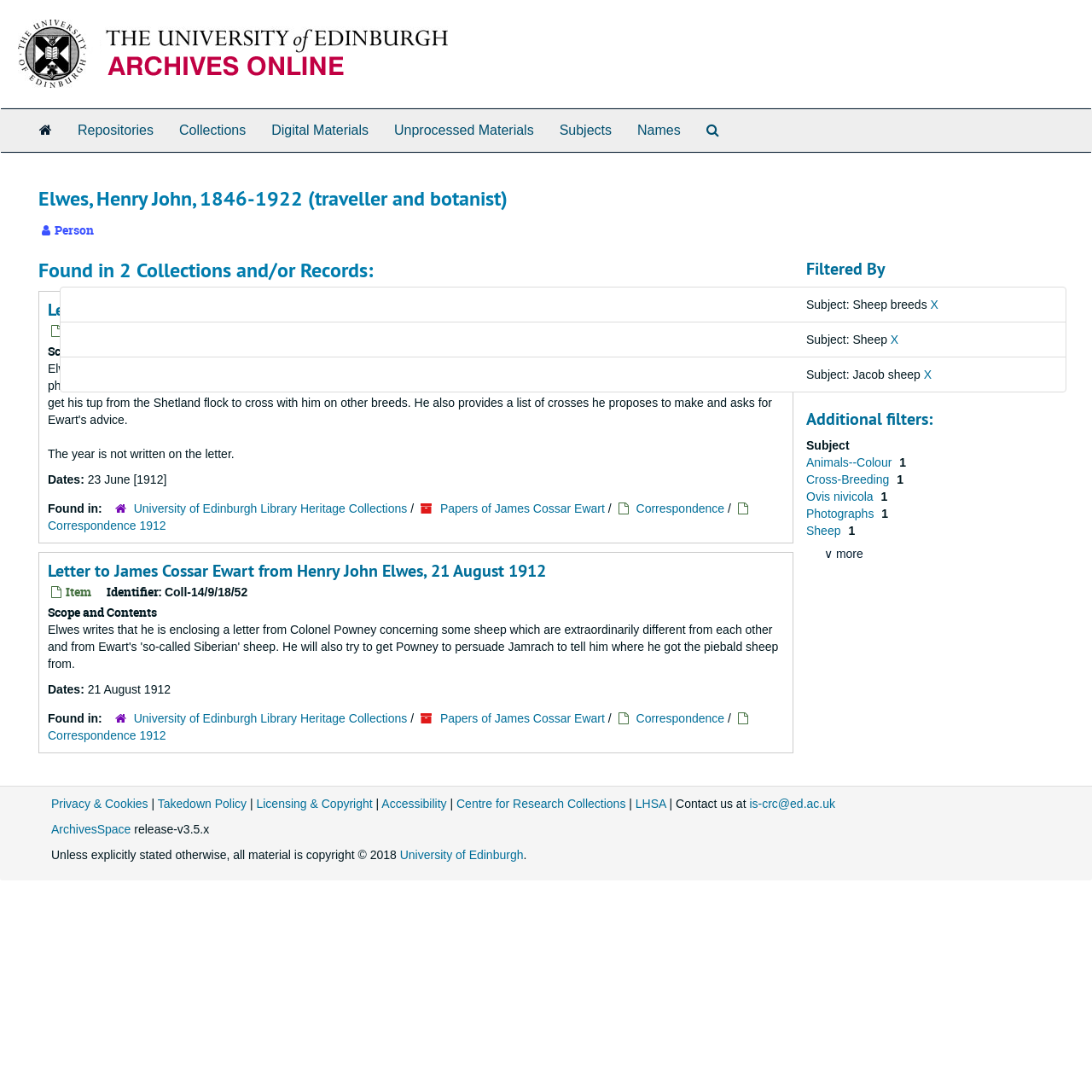What is the name of the traveller and botanist?
Answer the question with a single word or phrase derived from the image.

Henry John Elwes